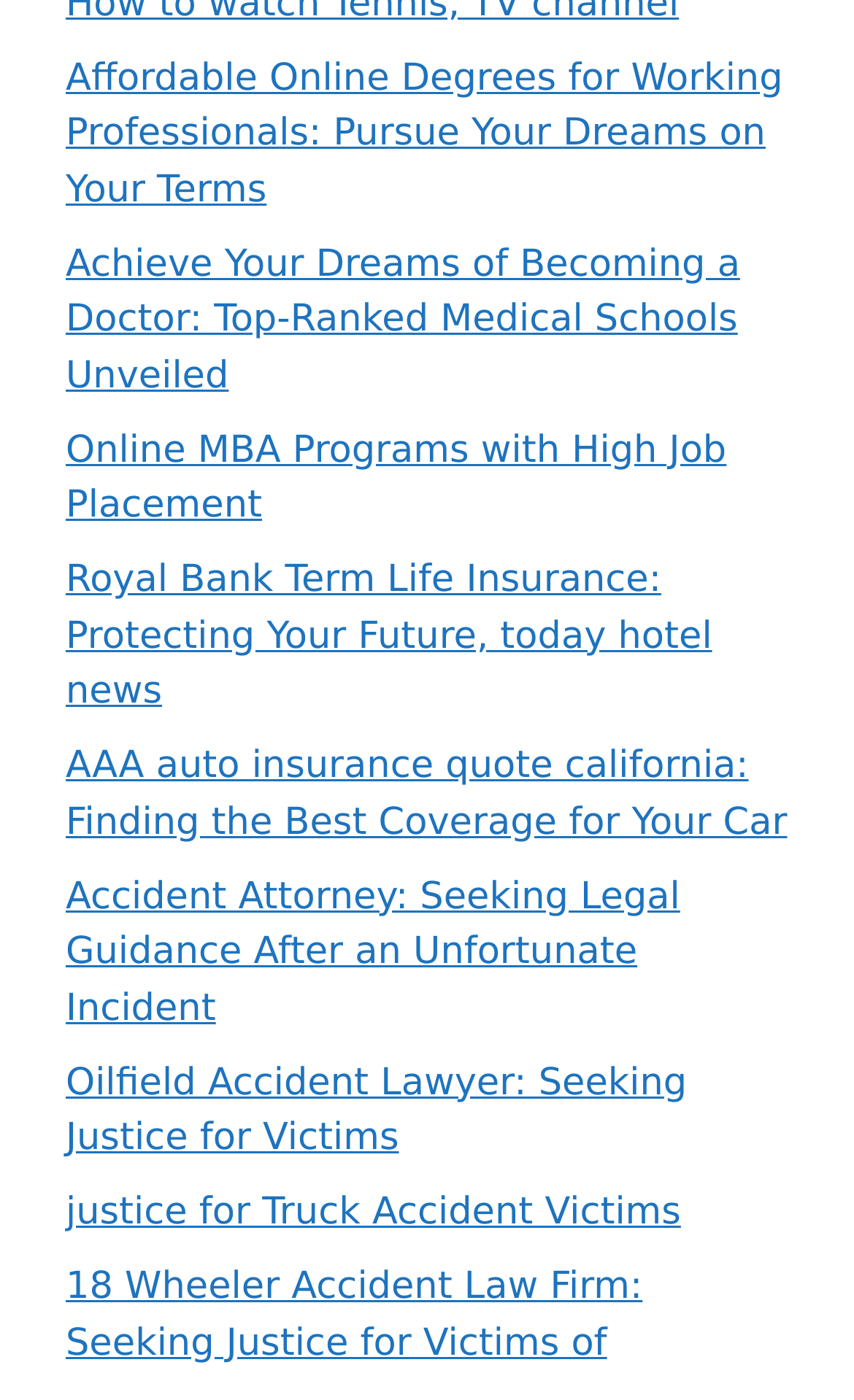Please determine the bounding box coordinates for the element that should be clicked to follow these instructions: "Find the best AAA auto insurance coverage in California".

[0.077, 0.532, 0.922, 0.603]